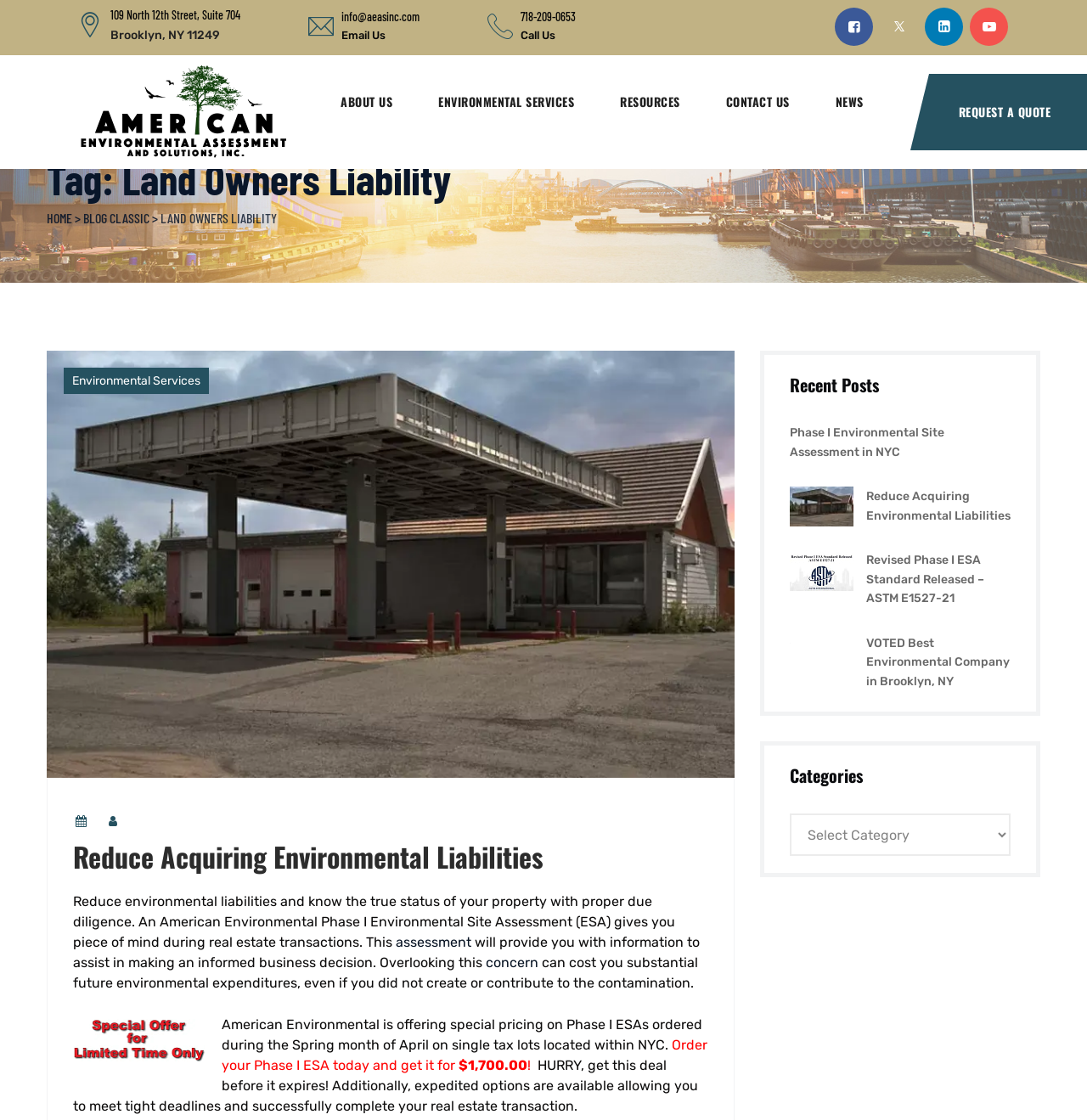Find the bounding box coordinates for the UI element that matches this description: "alt="Reduce Your Liability"".

[0.043, 0.496, 0.676, 0.51]